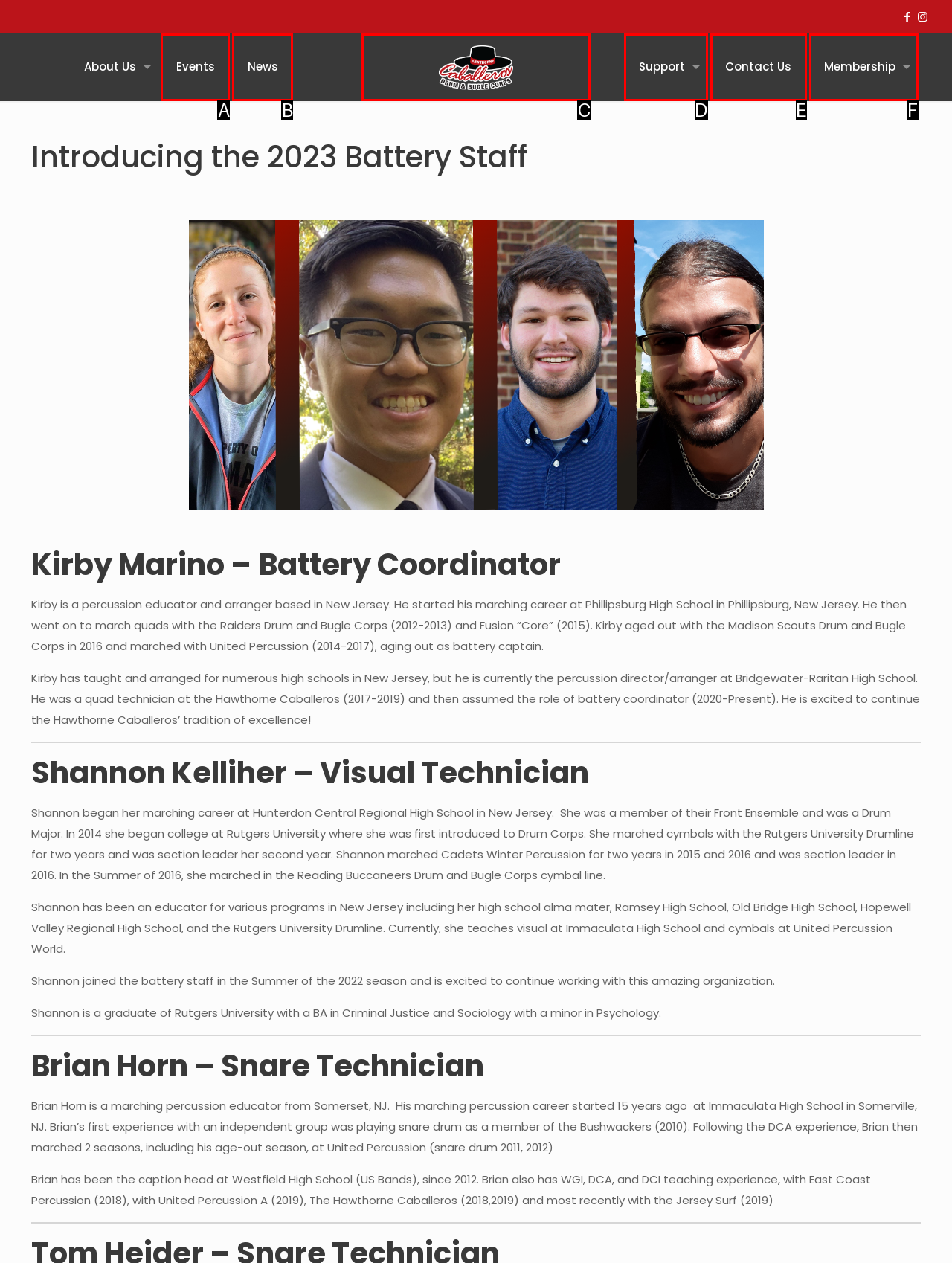Determine the HTML element that aligns with the description: News
Answer by stating the letter of the appropriate option from the available choices.

B